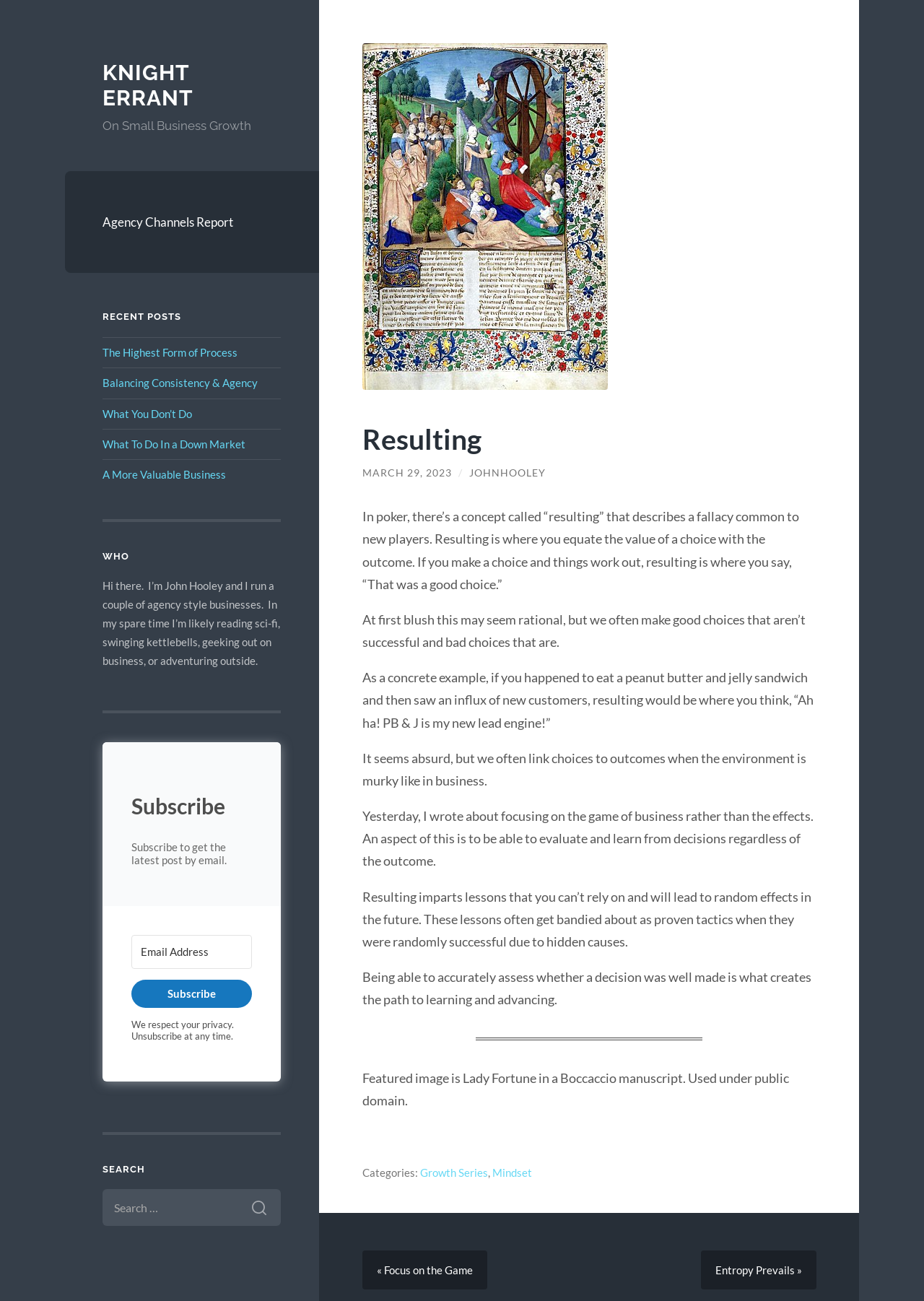With reference to the screenshot, provide a detailed response to the question below:
What is the name of the author?

The author's name is mentioned in the 'WHO' section, where it says 'Hi there. I’m John Hooley and I run a couple of agency style businesses.'